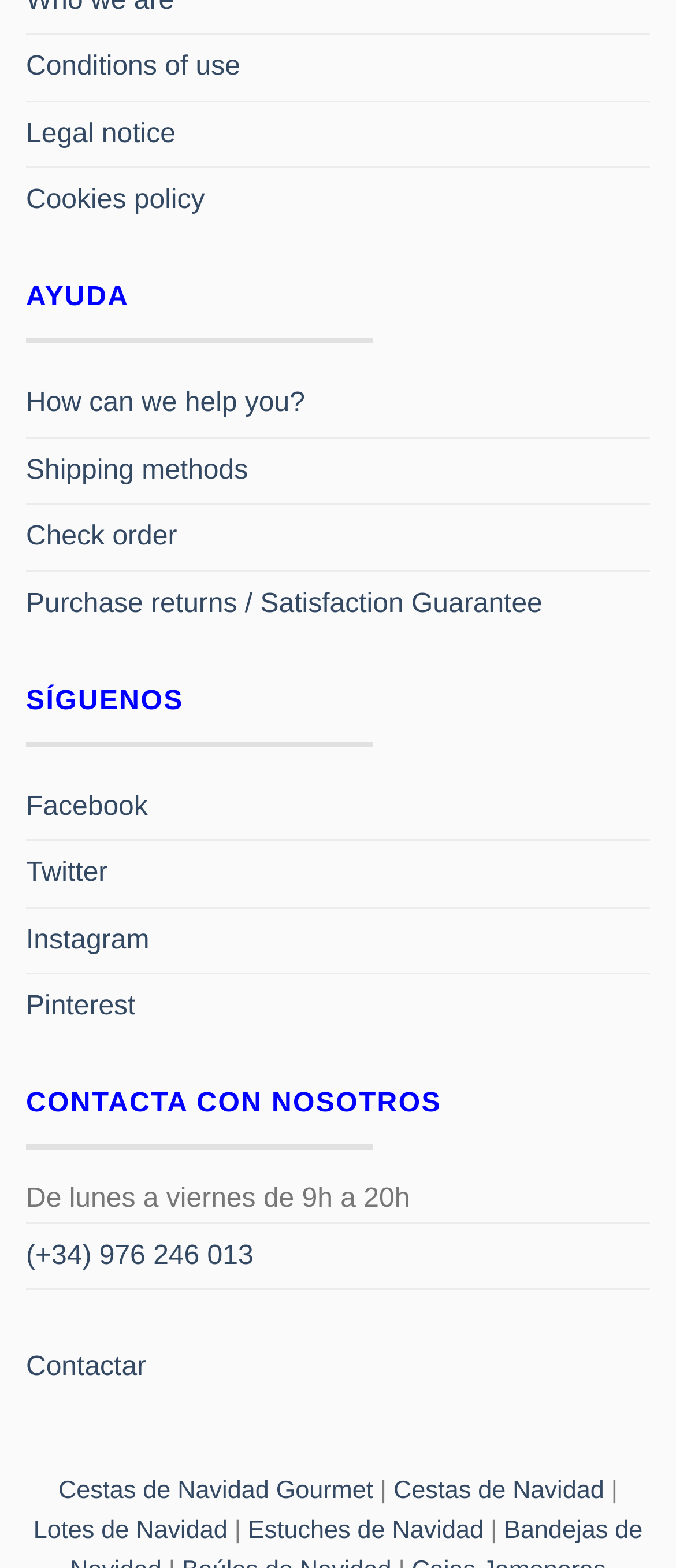Answer the question briefly using a single word or phrase: 
What is the first link in the footer?

Conditions of use